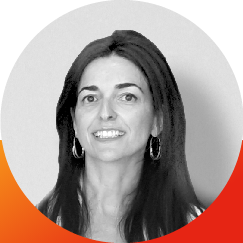Respond with a single word or phrase:
What is the color of Margarita's hair?

Dark